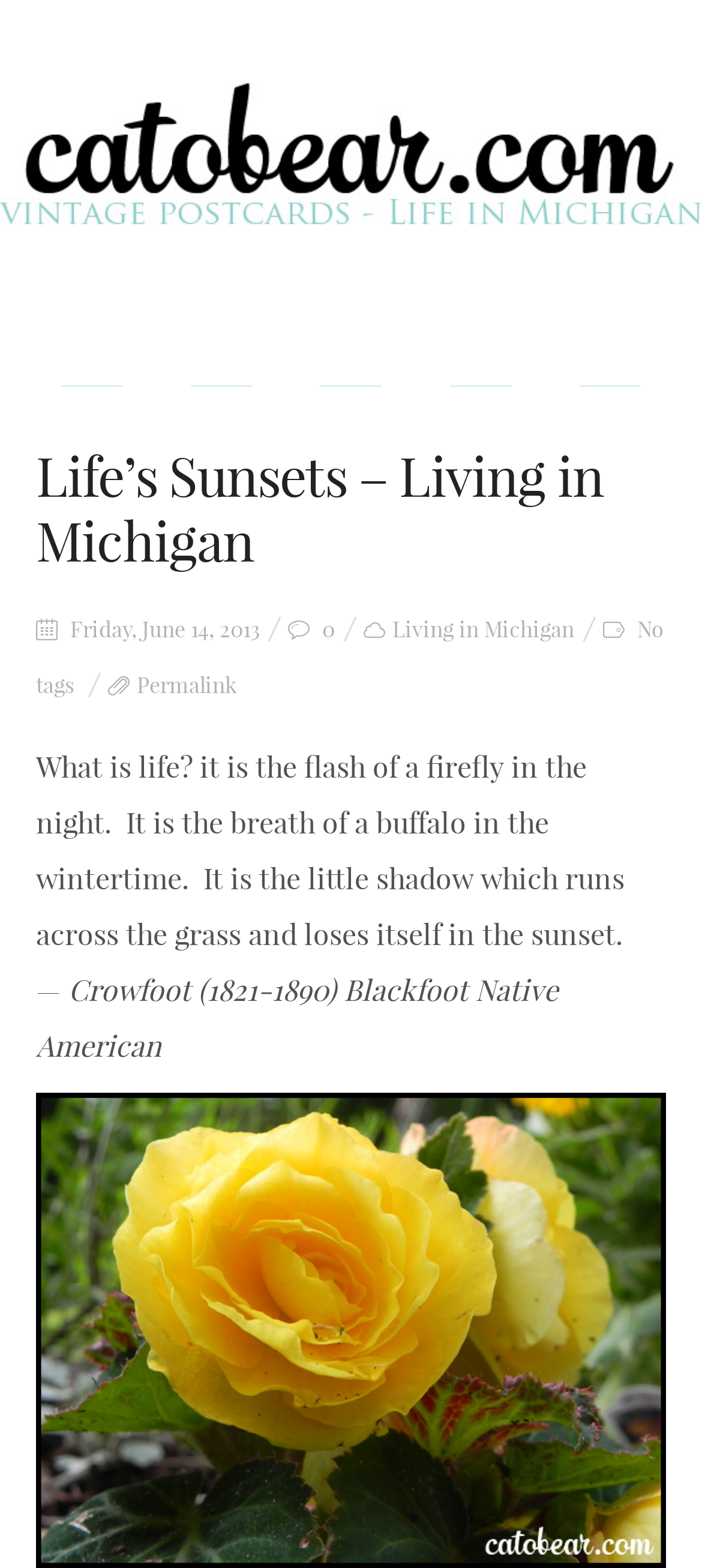Respond with a single word or phrase to the following question: What is the name of the website?

Catobear.com